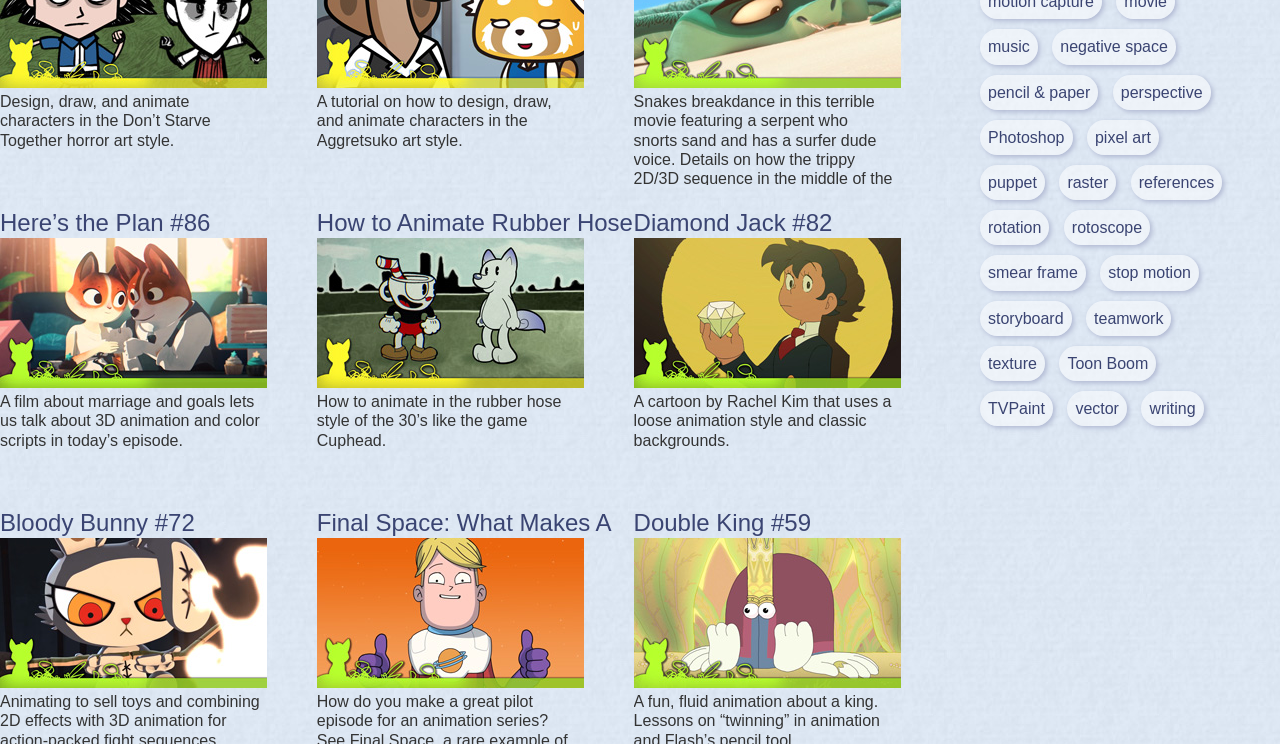Based on the element description: "PORTABLE AIR CONDITIONERS", identify the UI element and provide its bounding box coordinates. Use four float numbers between 0 and 1, [left, top, right, bottom].

None